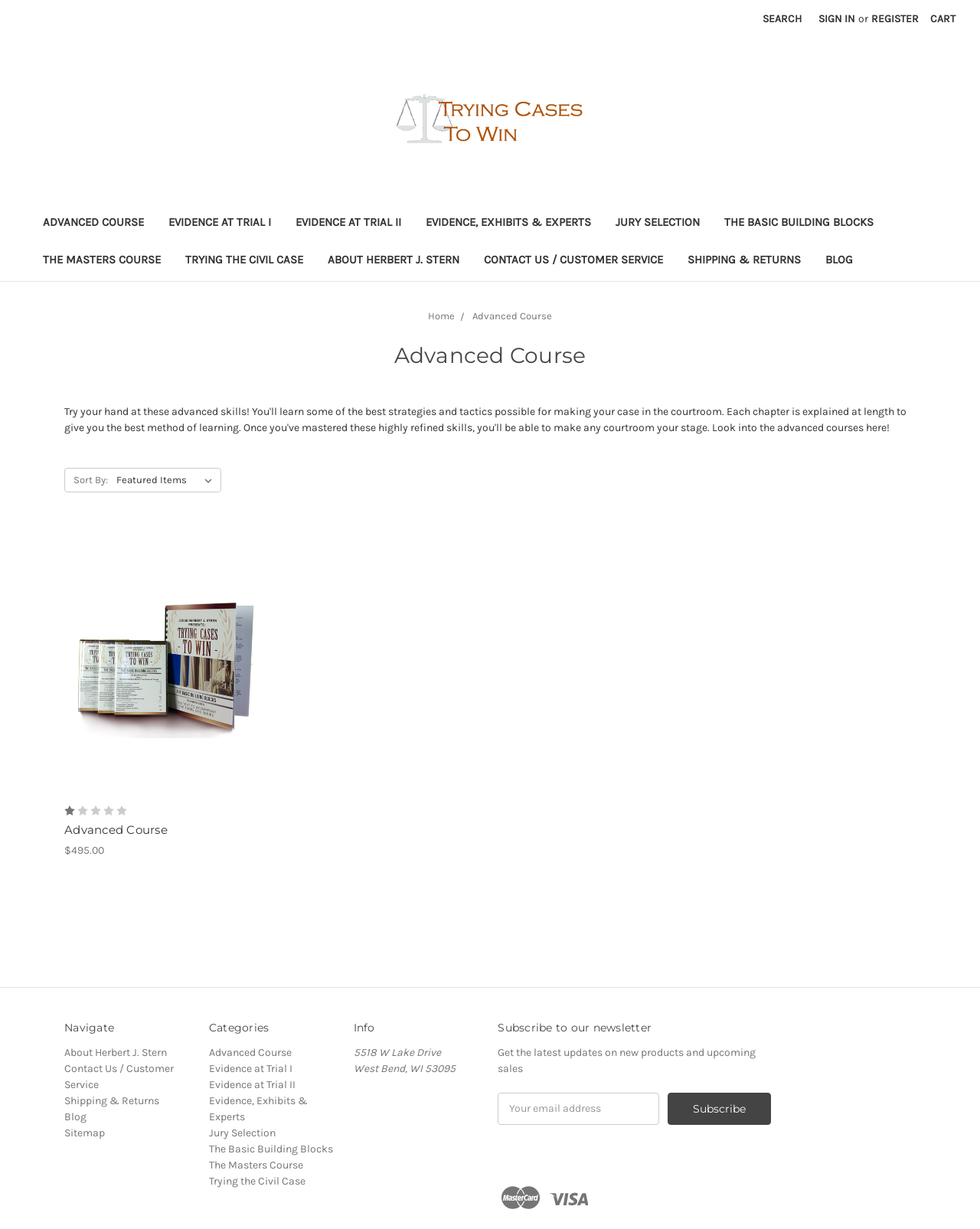Locate the bounding box coordinates of the area where you should click to accomplish the instruction: "Check the 'RECENT POSTS' section".

None